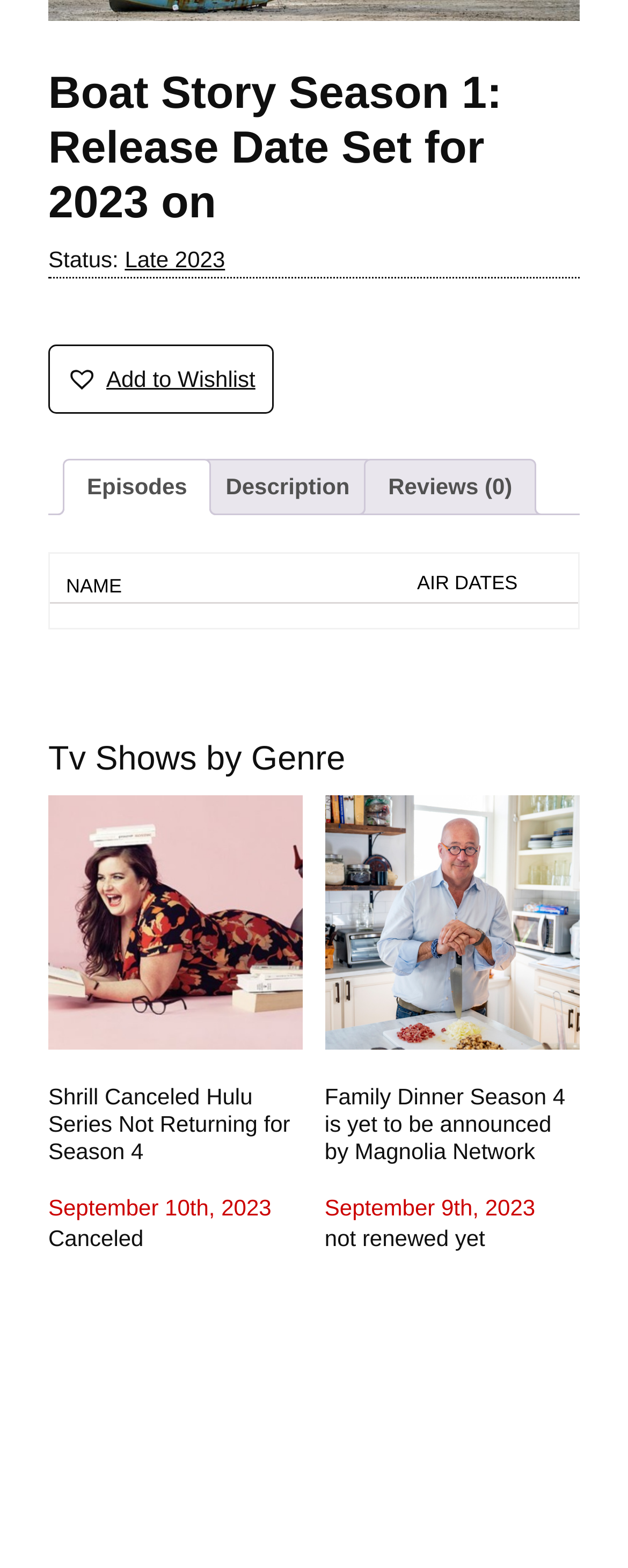Predict the bounding box for the UI component with the following description: "Late 2023".

[0.199, 0.157, 0.358, 0.174]